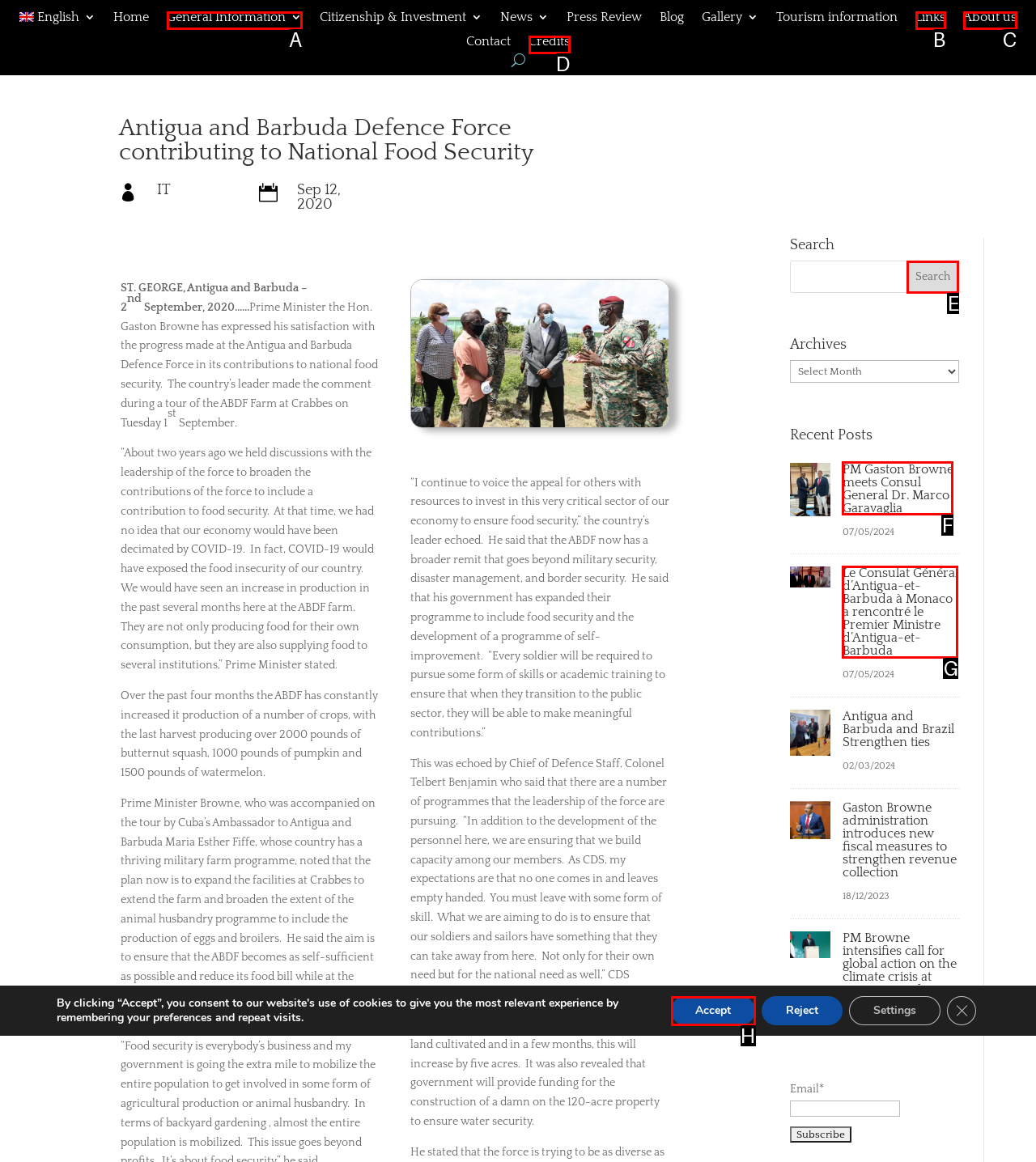Select the letter associated with the UI element you need to click to perform the following action: Click on the 'Ears In the Driftless' link
Reply with the correct letter from the options provided.

None